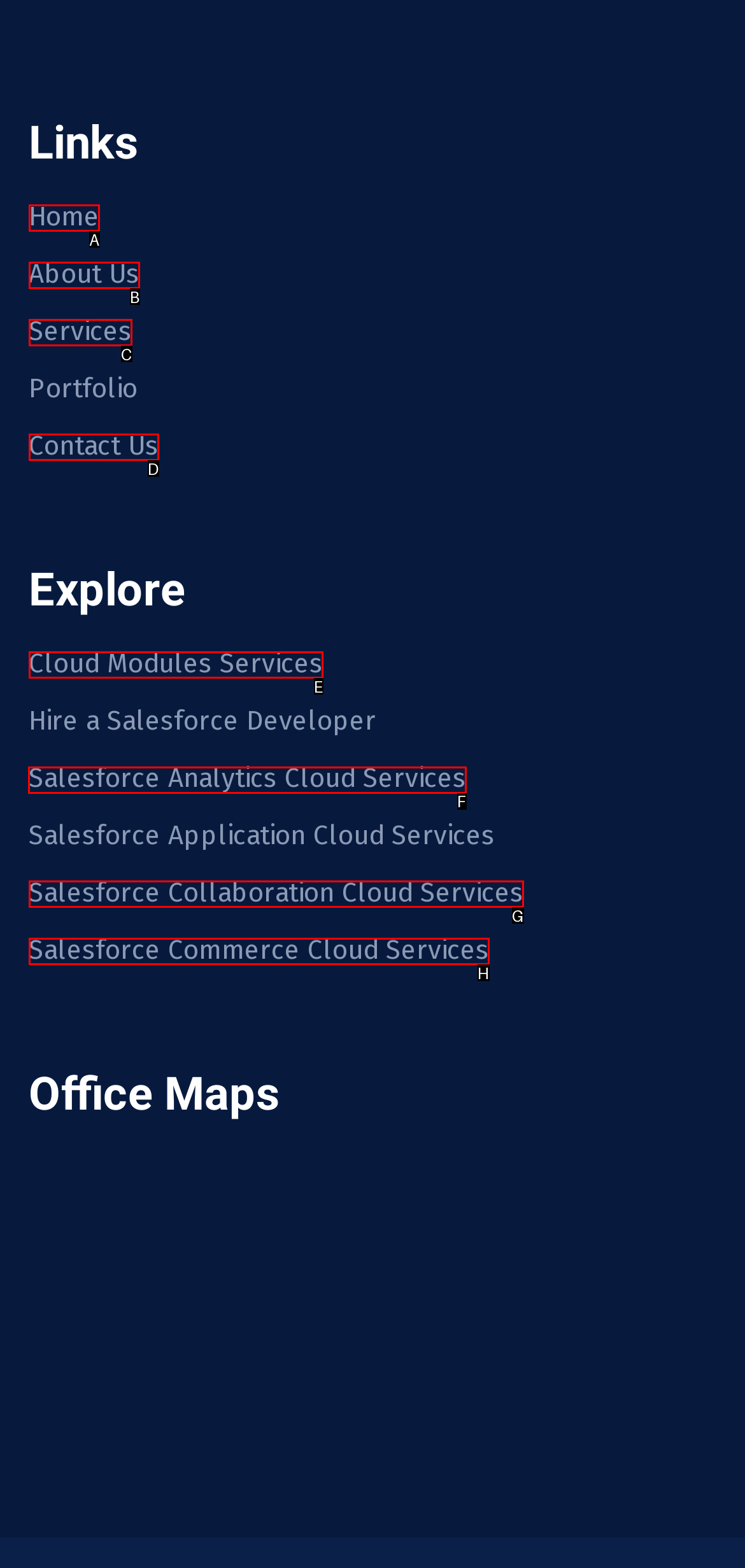Select the HTML element that should be clicked to accomplish the task: learn about salesforce analytics cloud services Reply with the corresponding letter of the option.

F